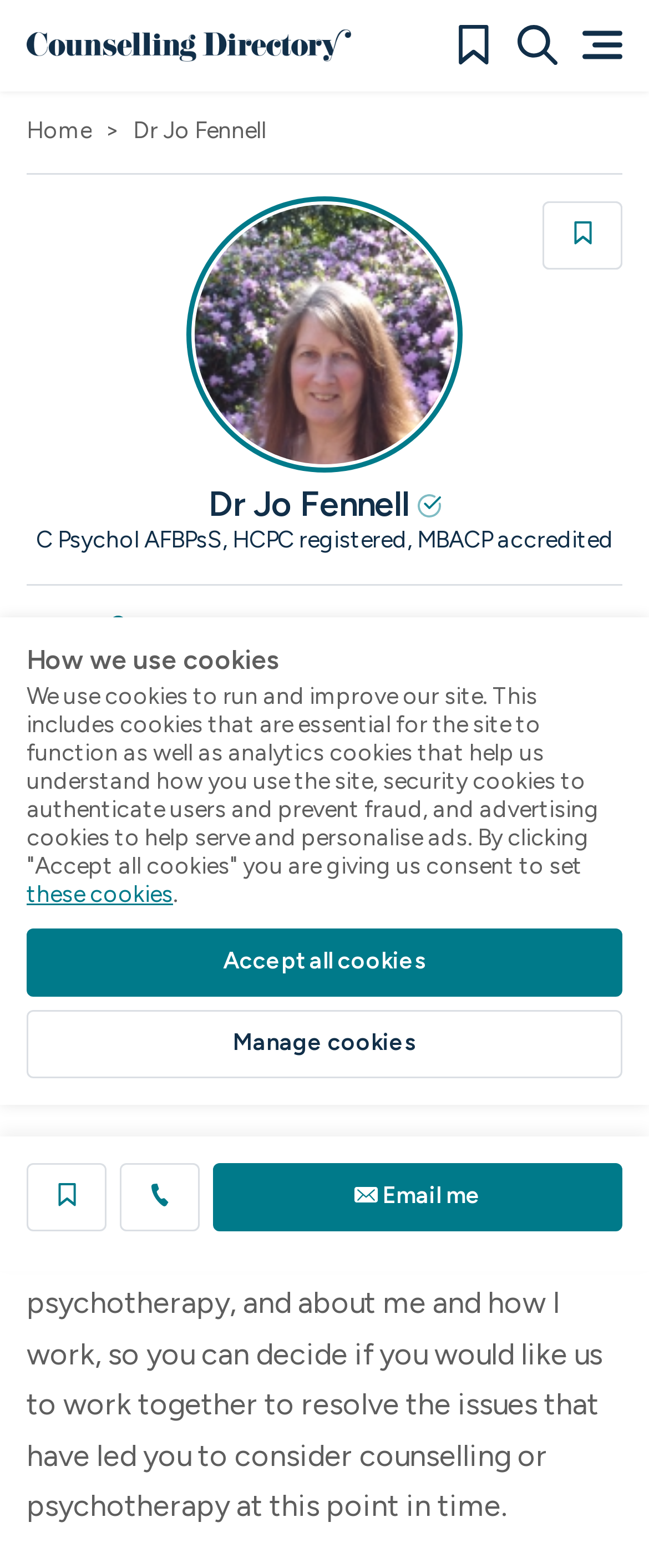Can you provide the bounding box coordinates for the element that should be clicked to implement the instruction: "Go to home page"?

None